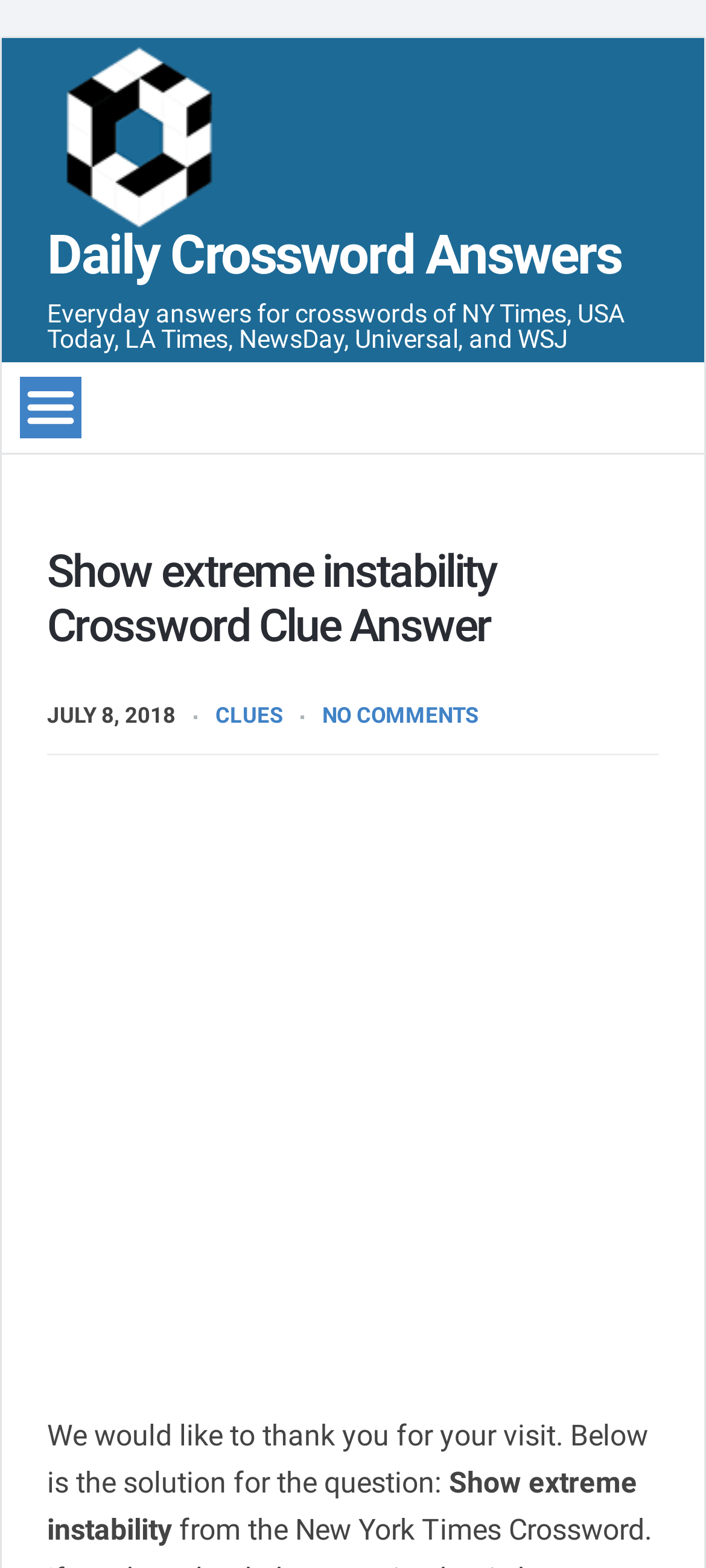Using the description "Daily Crossword Answers", locate and provide the bounding box of the UI element.

[0.067, 0.146, 0.879, 0.18]